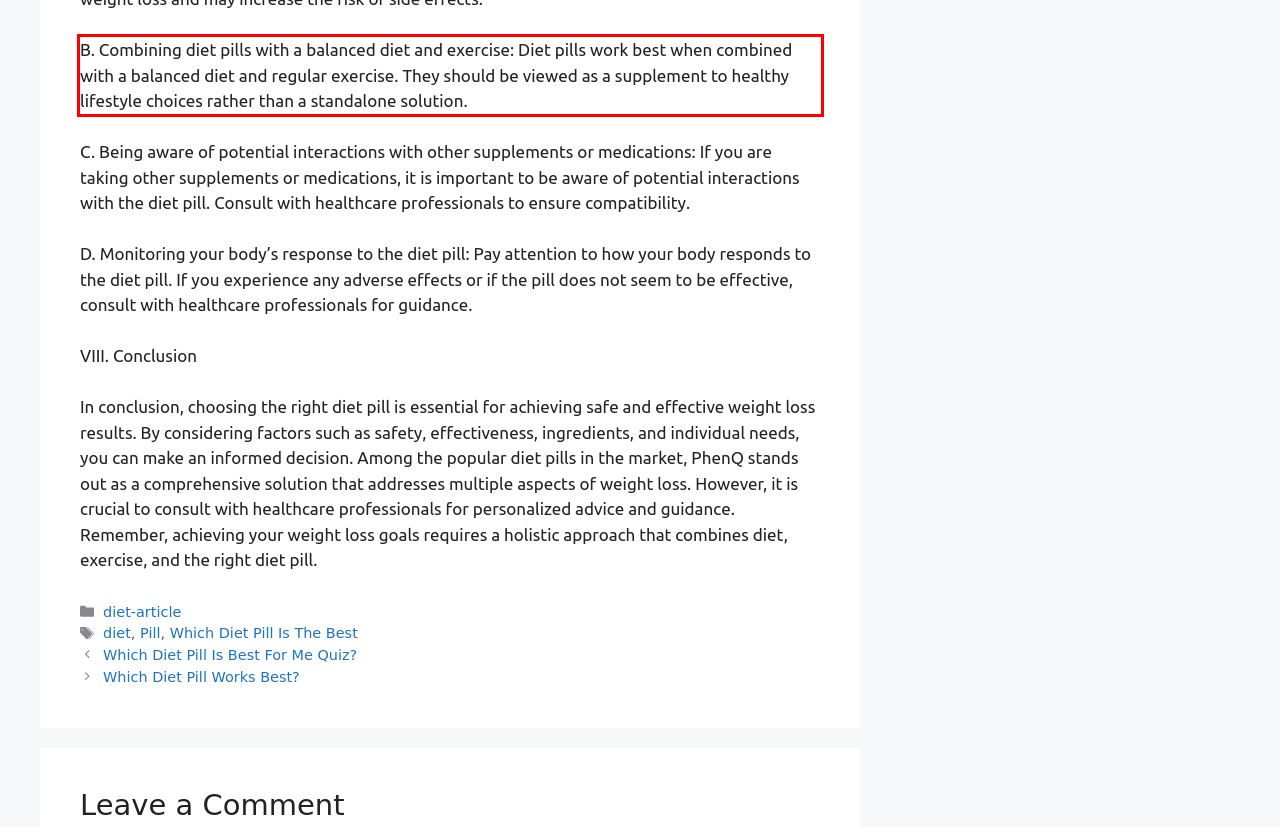Within the screenshot of the webpage, there is a red rectangle. Please recognize and generate the text content inside this red bounding box.

B. Combining diet pills with a balanced diet and exercise: Diet pills work best when combined with a balanced diet and regular exercise. They should be viewed as a supplement to healthy lifestyle choices rather than a standalone solution.